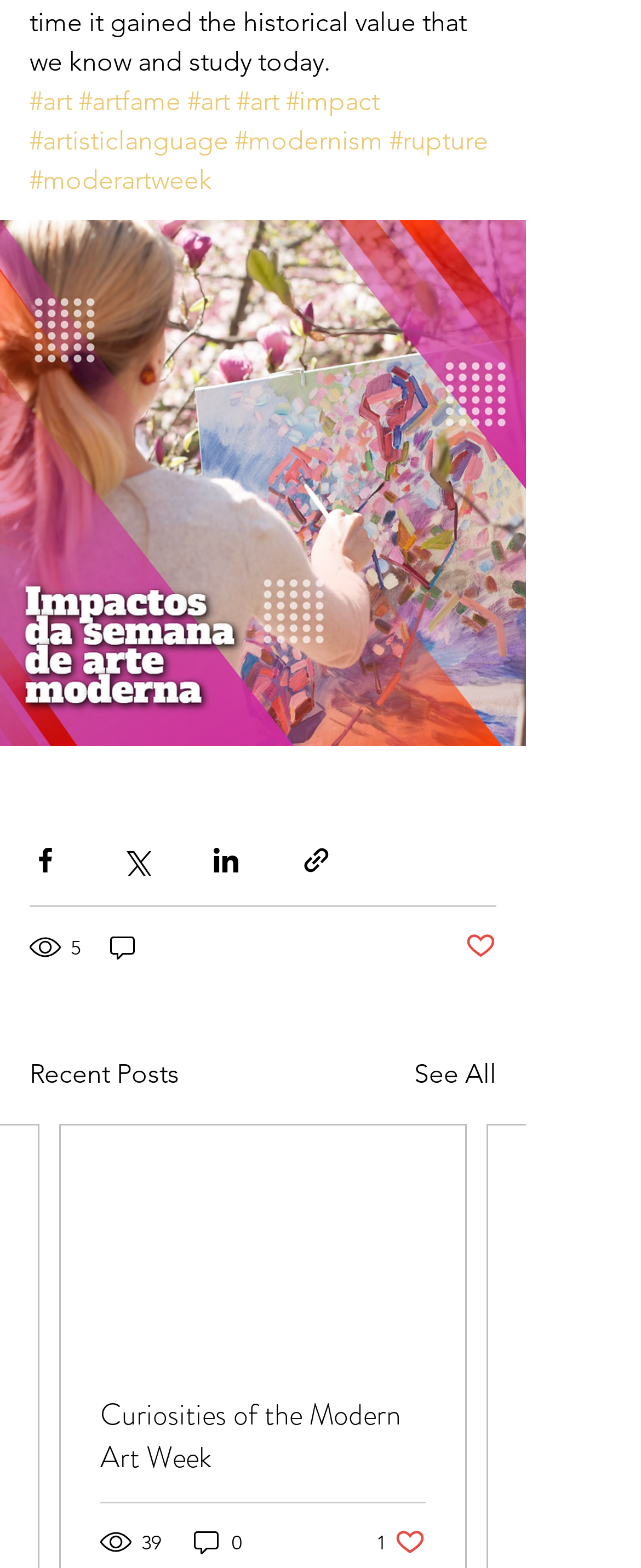Locate the coordinates of the bounding box for the clickable region that fulfills this instruction: "Click on the 'See All' link".

[0.646, 0.673, 0.774, 0.698]